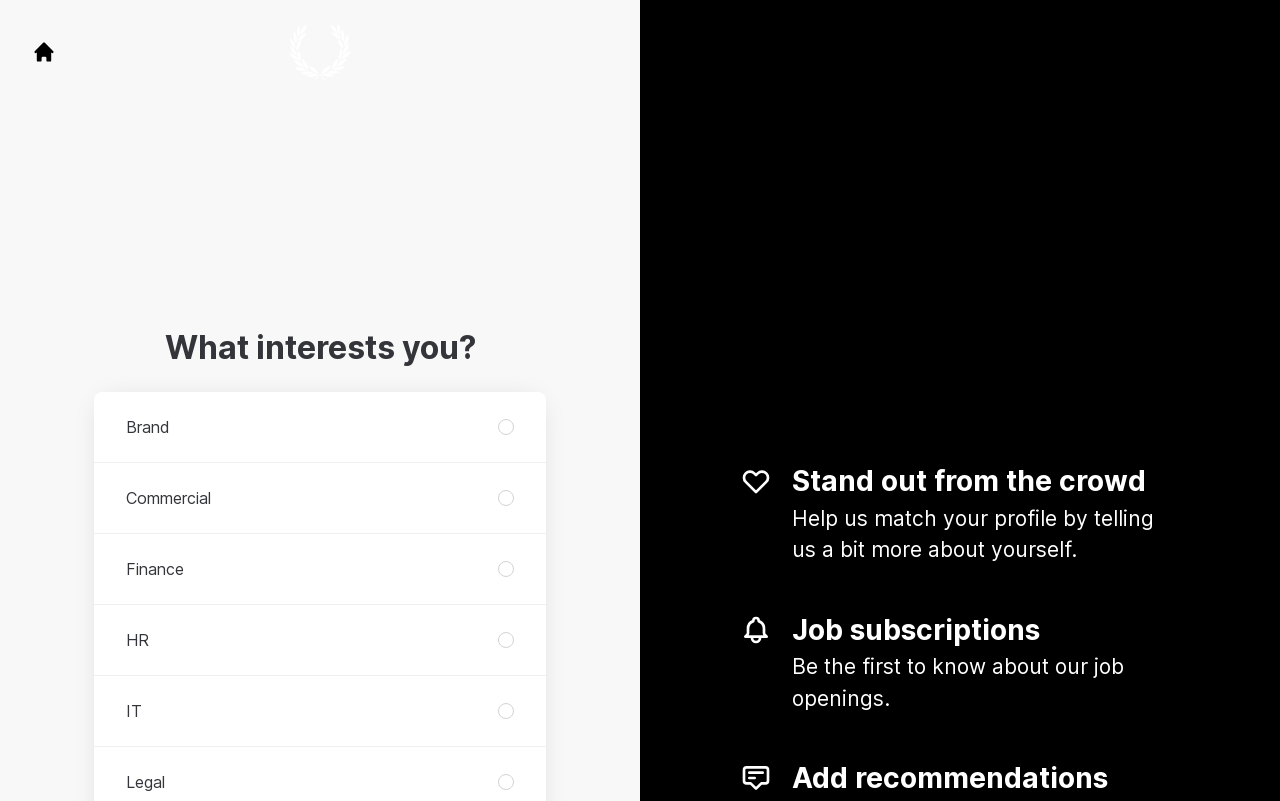Determine the bounding box coordinates of the region to click in order to accomplish the following instruction: "Click on 'Go to career site'". Provide the coordinates as four float numbers between 0 and 1, specifically [left, top, right, bottom].

[0.025, 0.05, 0.134, 0.08]